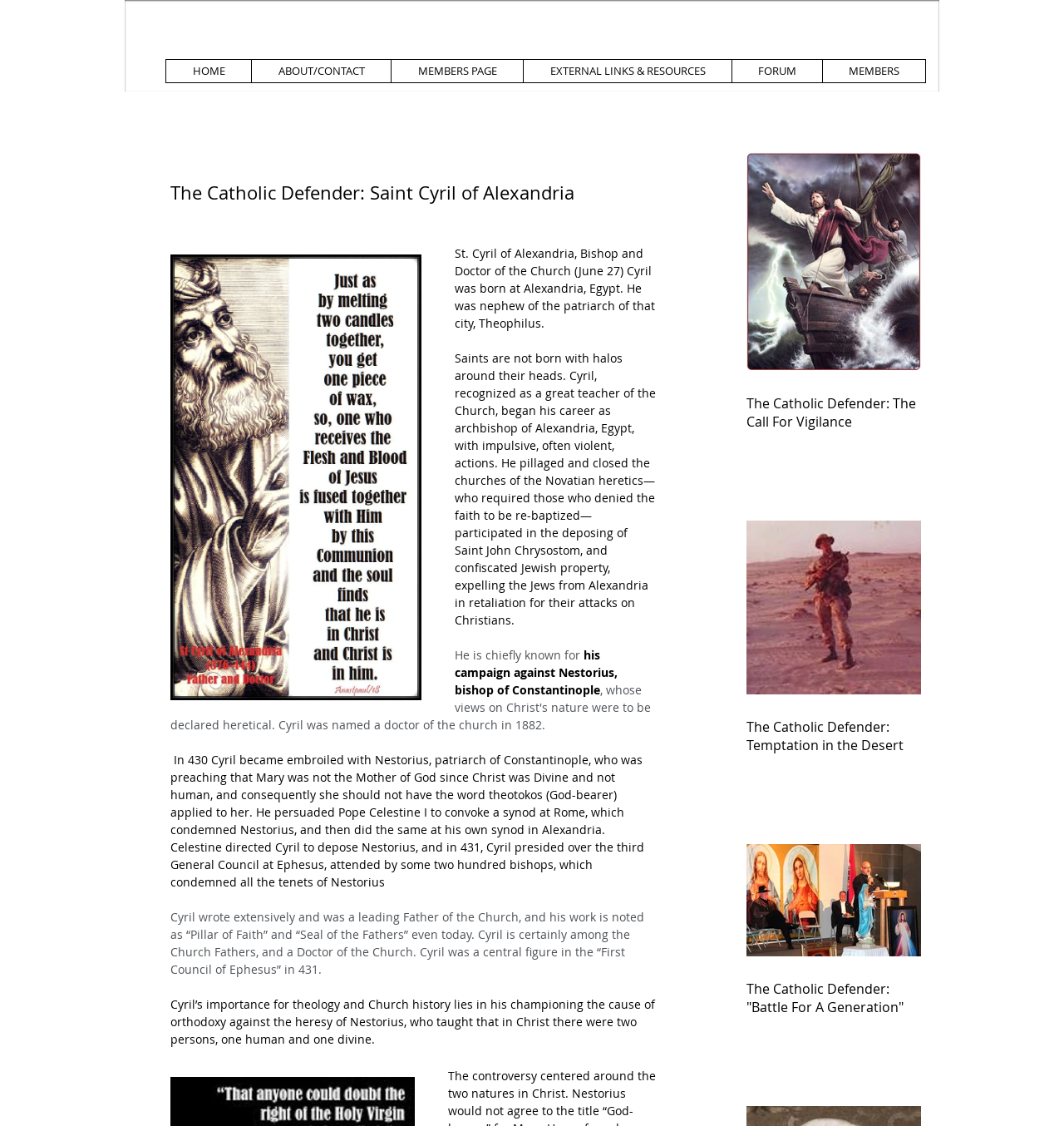What is the name of the saint described on this webpage?
Please provide a comprehensive answer to the question based on the webpage screenshot.

I found the answer by looking at the heading 'The Catholic Defender: Saint Cyril of Alexandria' and the text 'St. Cyril of Alexandria,' which suggests that the webpage is about this saint.